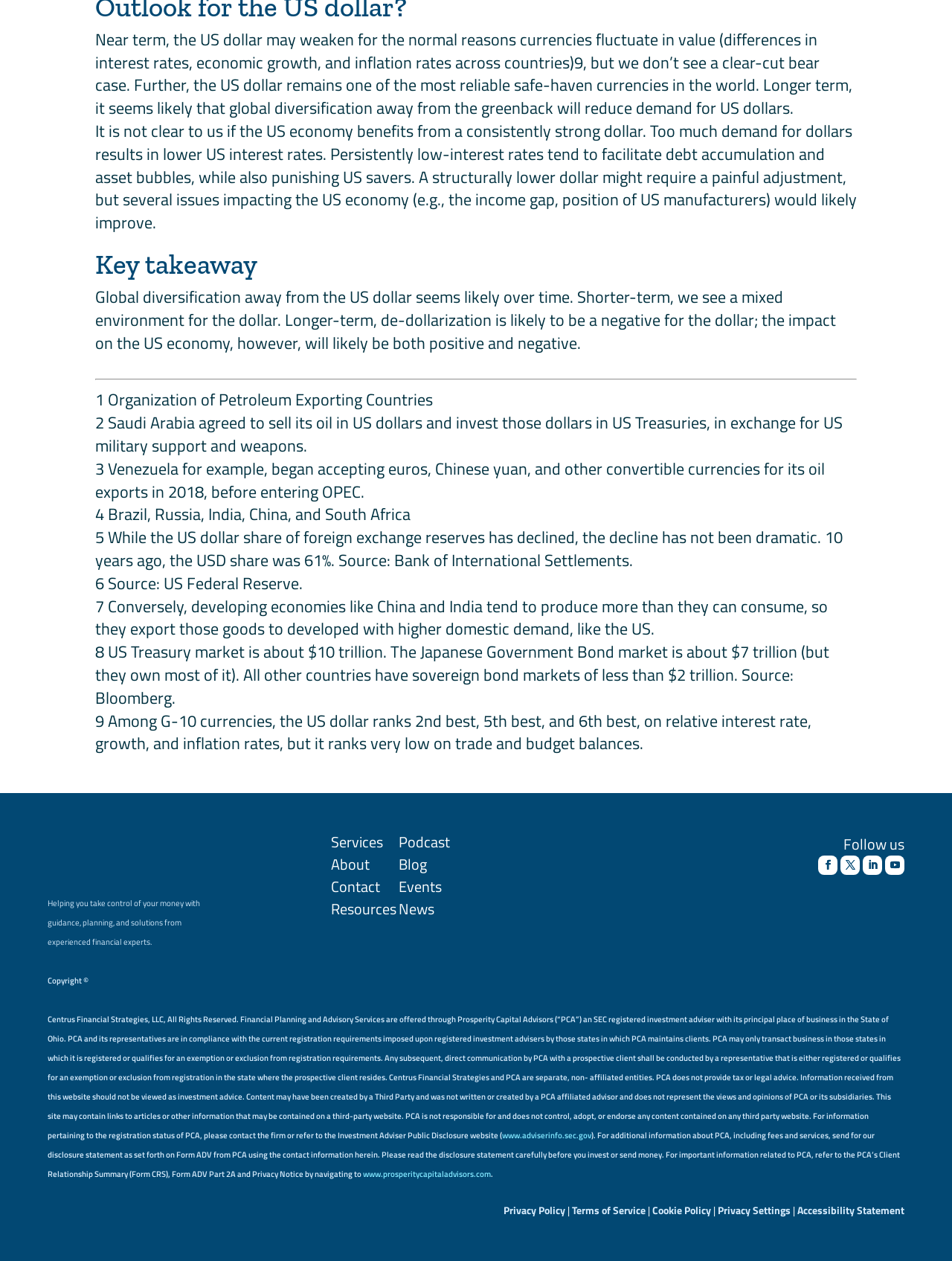Please provide a one-word or short phrase answer to the question:
What is the purpose of the organization mentioned on this webpage?

Financial planning and advisory services